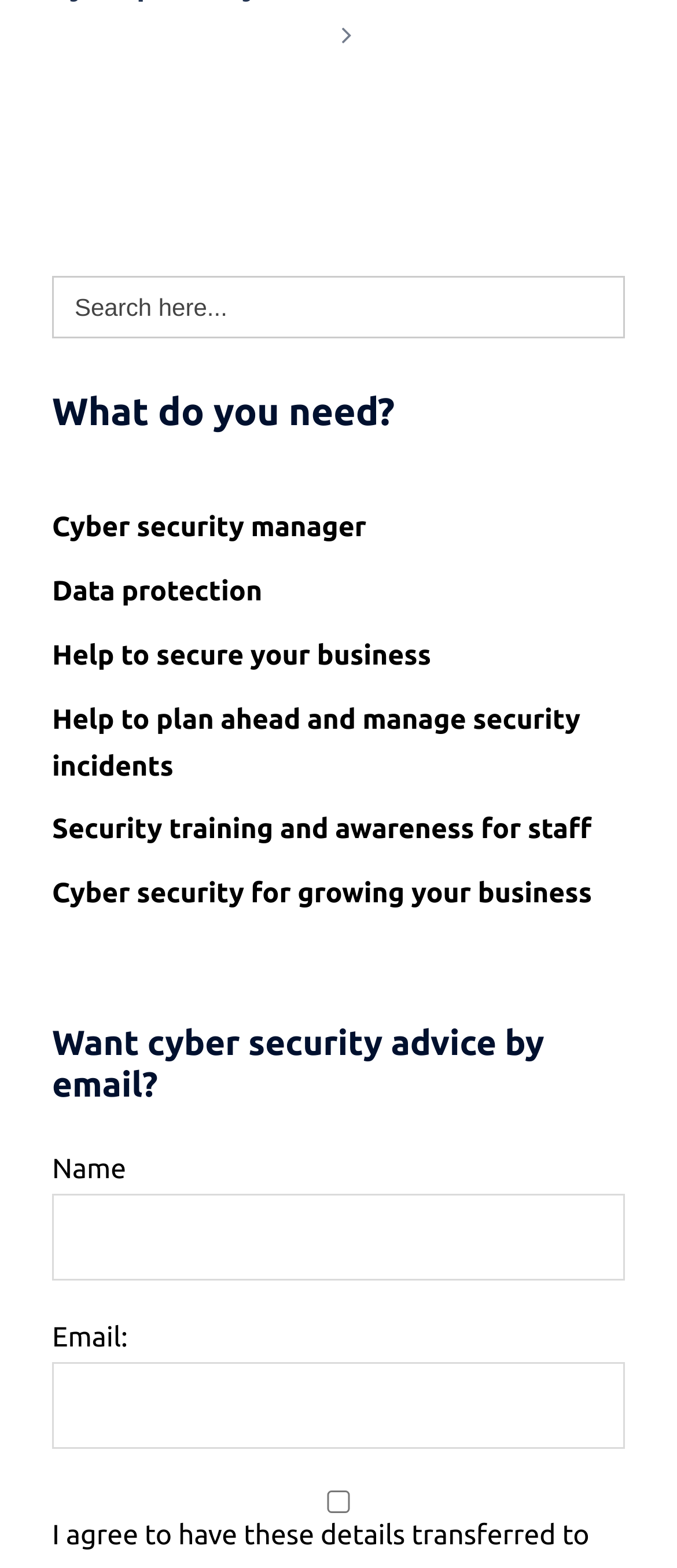Pinpoint the bounding box coordinates of the element that must be clicked to accomplish the following instruction: "Go to October 2021". The coordinates should be in the format of four float numbers between 0 and 1, i.e., [left, top, right, bottom].

None